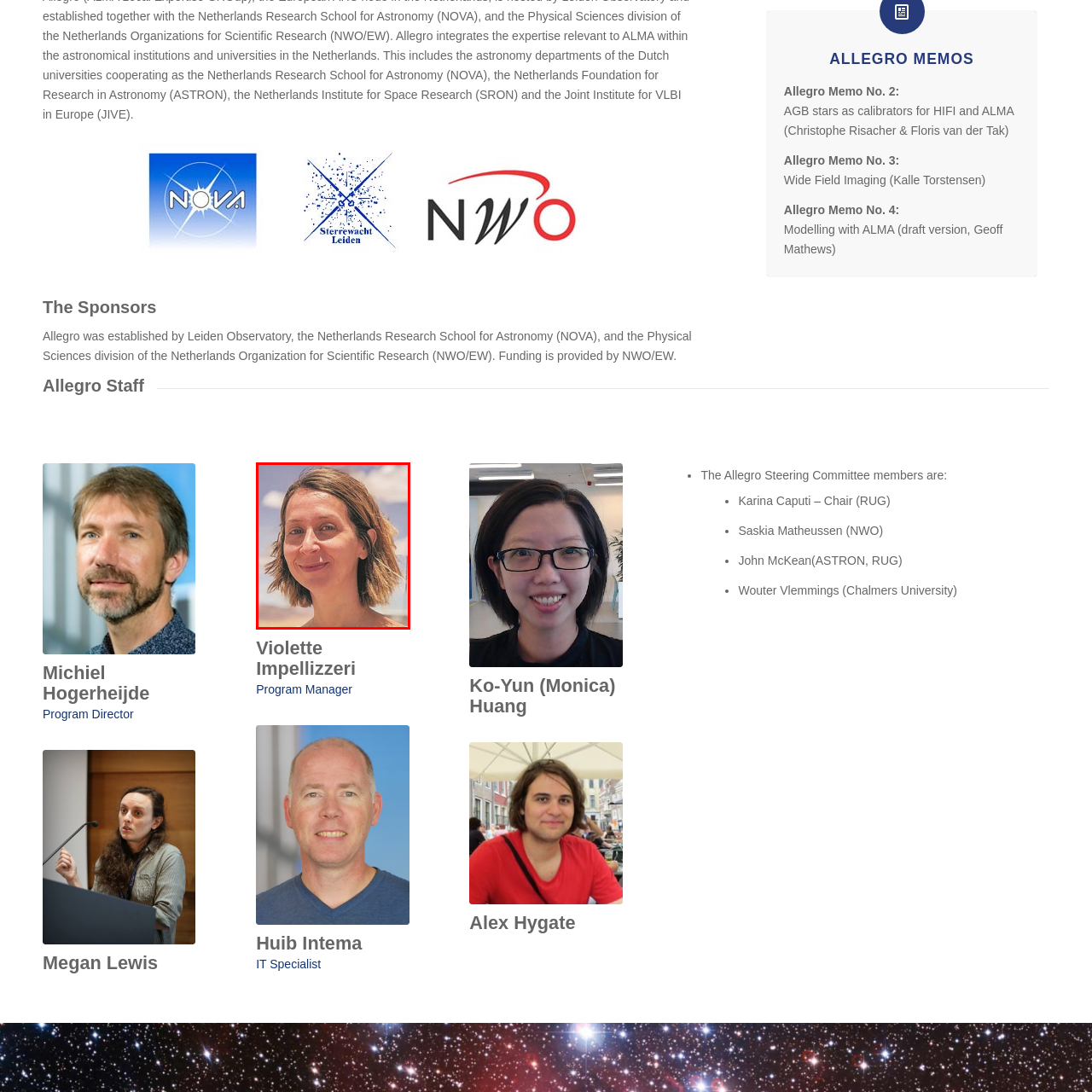Describe in detail what you see in the image highlighted by the red border.

This image features Violette Impellizzeri, who is identified as the Program Manager. She appears with a warm smile against a bright, outdoor background, suggesting a cheerful atmosphere. This photograph likely highlights her role within an organizational context, emphasizing her approachable demeanor and professionalism.